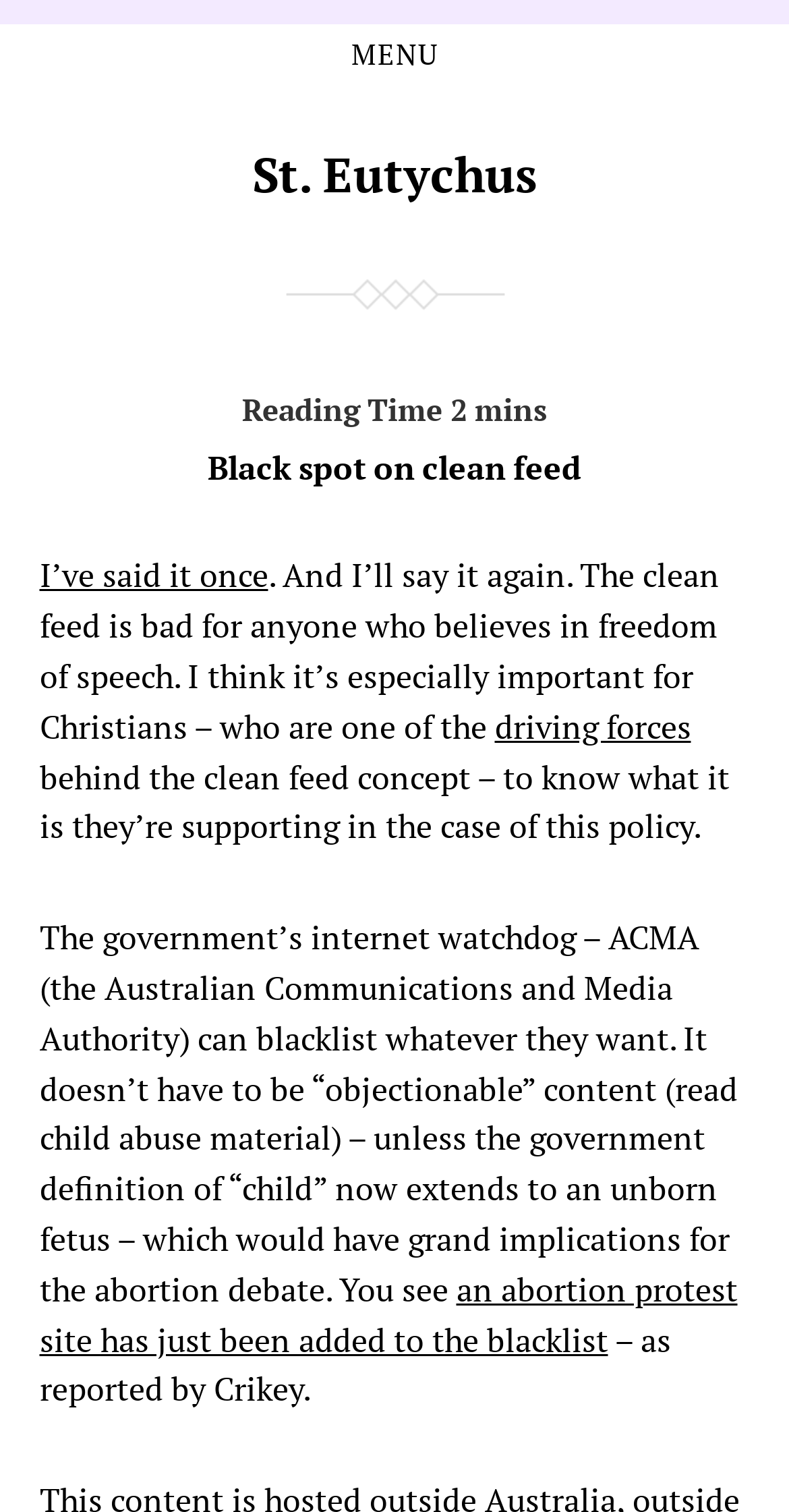Using the information from the screenshot, answer the following question thoroughly:
Who reported the addition of an abortion protest site to the blacklist?

According to the article, the addition of an abortion protest site to the blacklist was reported by Crikey, which is likely a news outlet or publication.